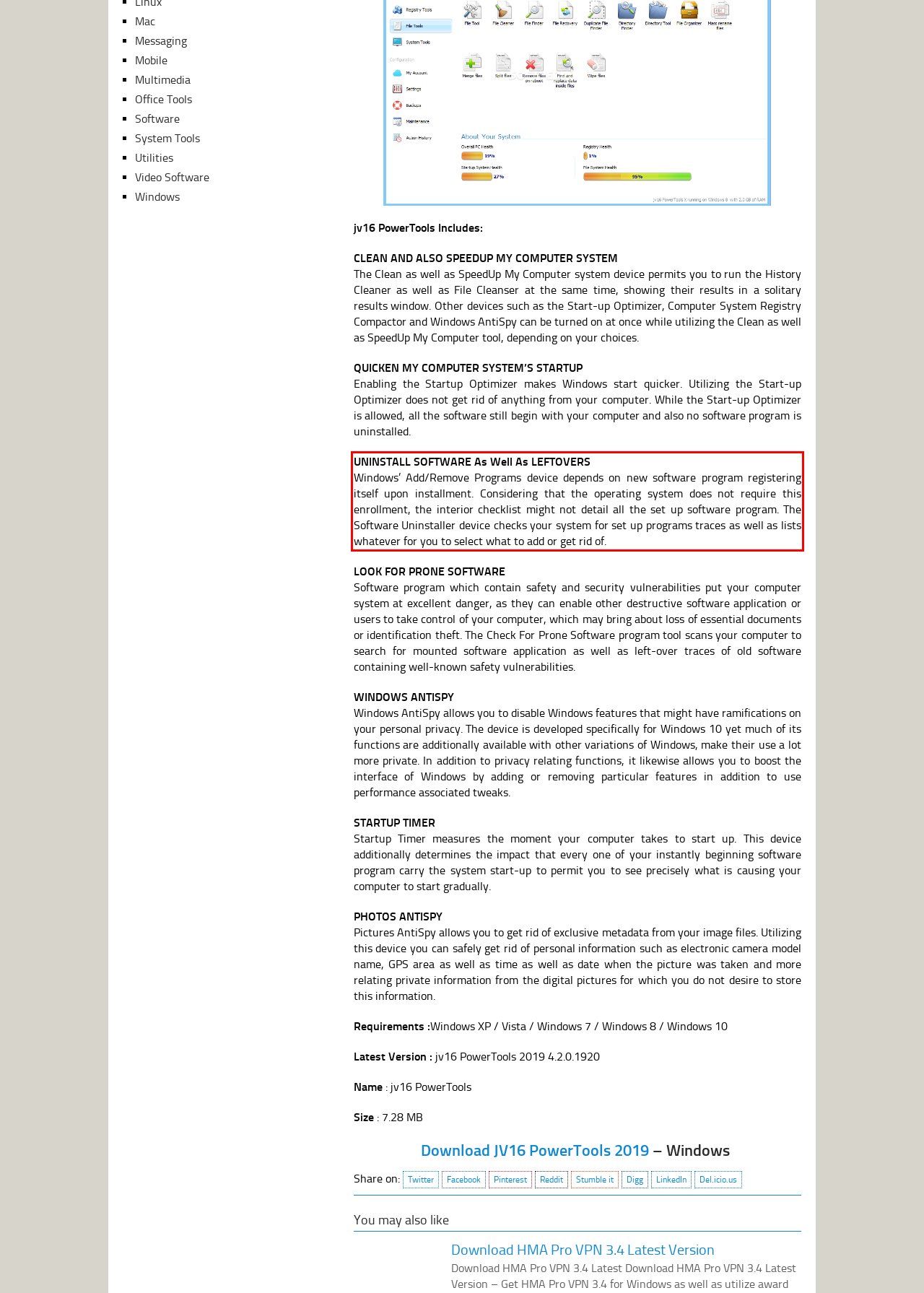Using the provided webpage screenshot, recognize the text content in the area marked by the red bounding box.

UNINSTALL SOFTWARE As Well As LEFTOVERS Windows’ Add/Remove Programs device depends on new software program registering itself upon installment. Considering that the operating system does not require this enrollment, the interior checklist might not detail all the set up software program. The Software Uninstaller device checks your system for set up programs traces as well as lists whatever for you to select what to add or get rid of.